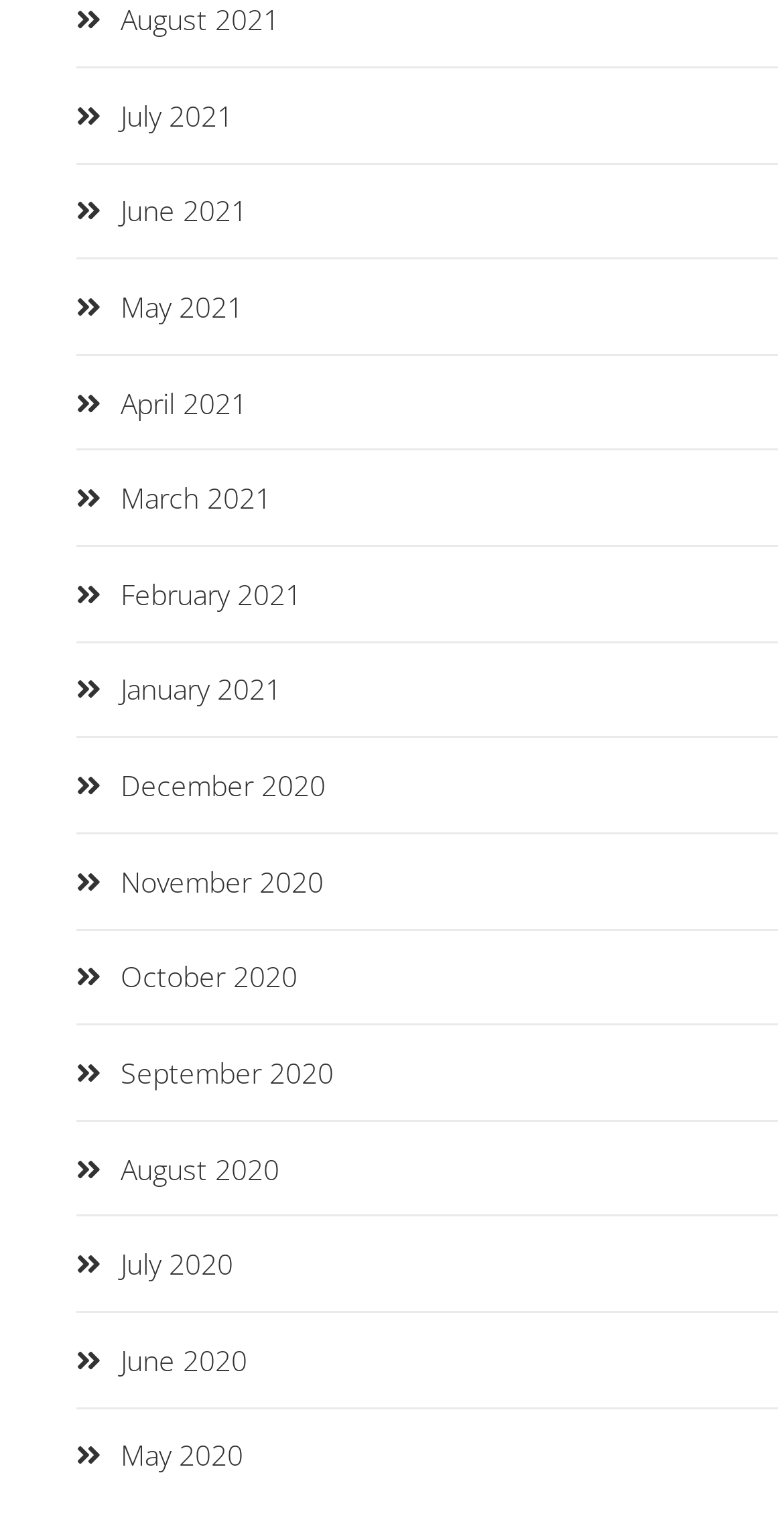How many links are there on the webpage?
Answer the question with just one word or phrase using the image.

12